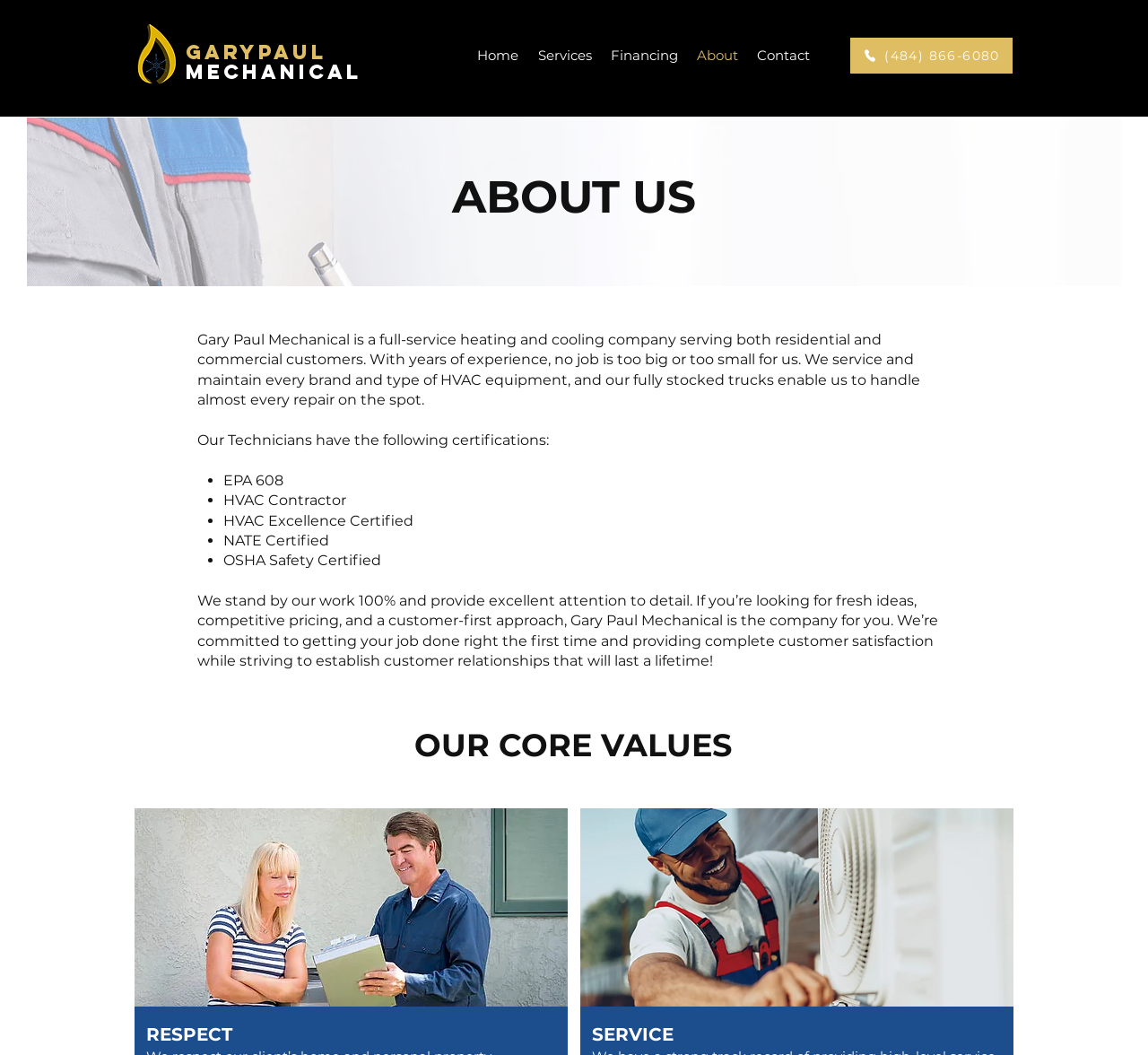Provide a brief response to the question below using one word or phrase:
What type of company is Gary Paul Mechanical?

Heating and cooling company